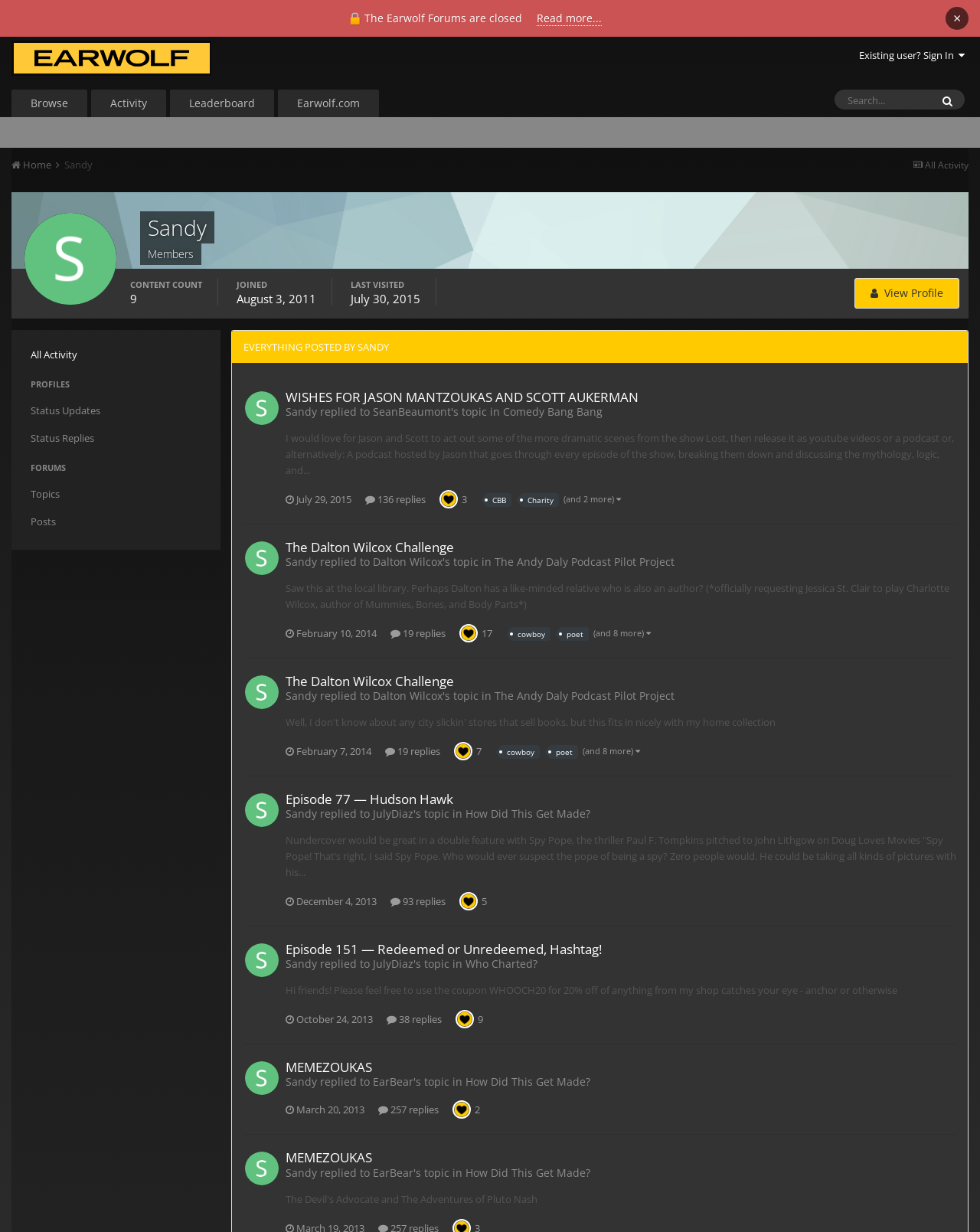Determine the bounding box coordinates of the clickable region to follow the instruction: "Sign in".

[0.877, 0.039, 0.984, 0.051]